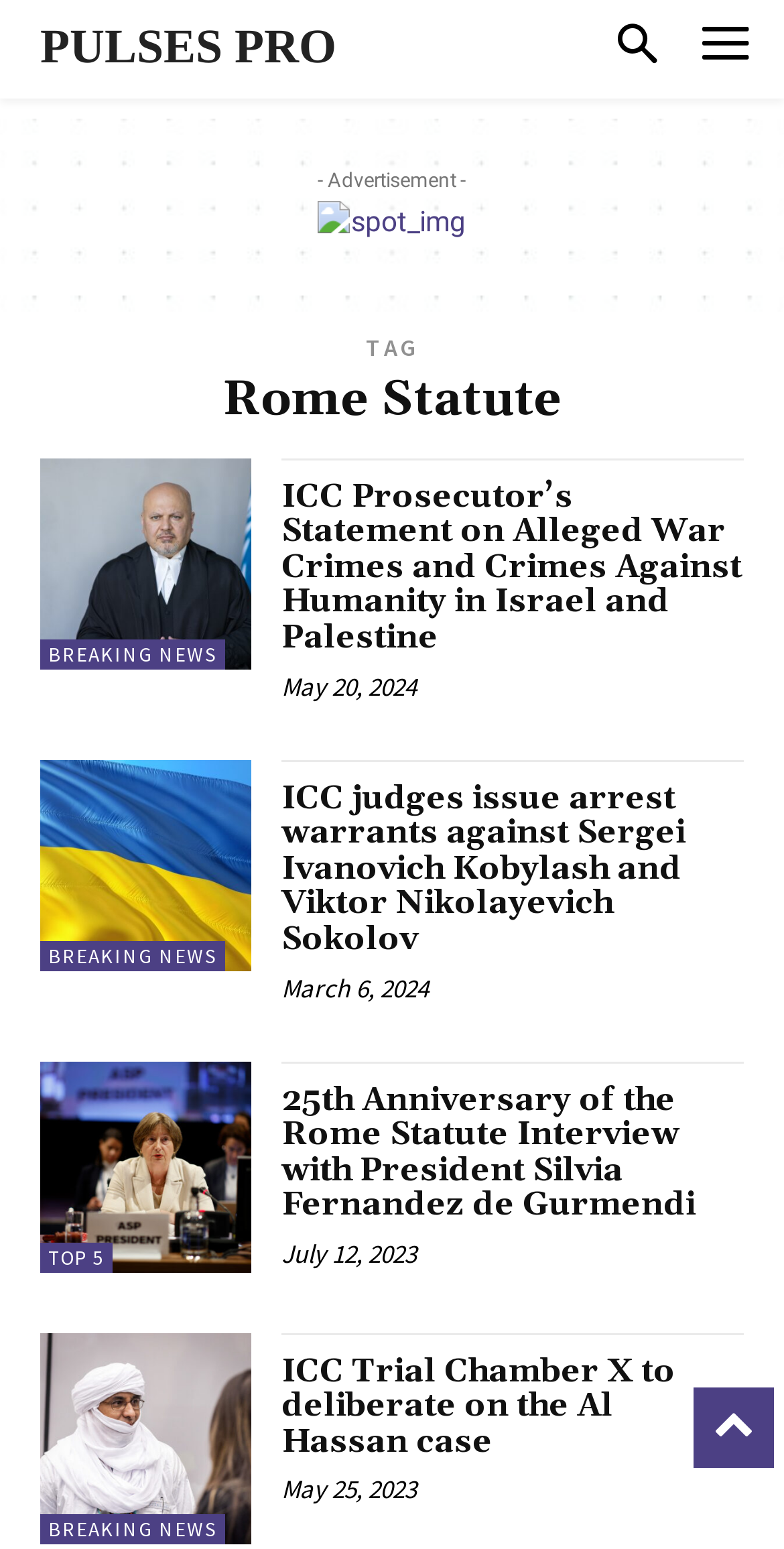Please identify the bounding box coordinates of the clickable area that will allow you to execute the instruction: "Click on PULSES PRO".

[0.051, 0.0, 0.429, 0.062]